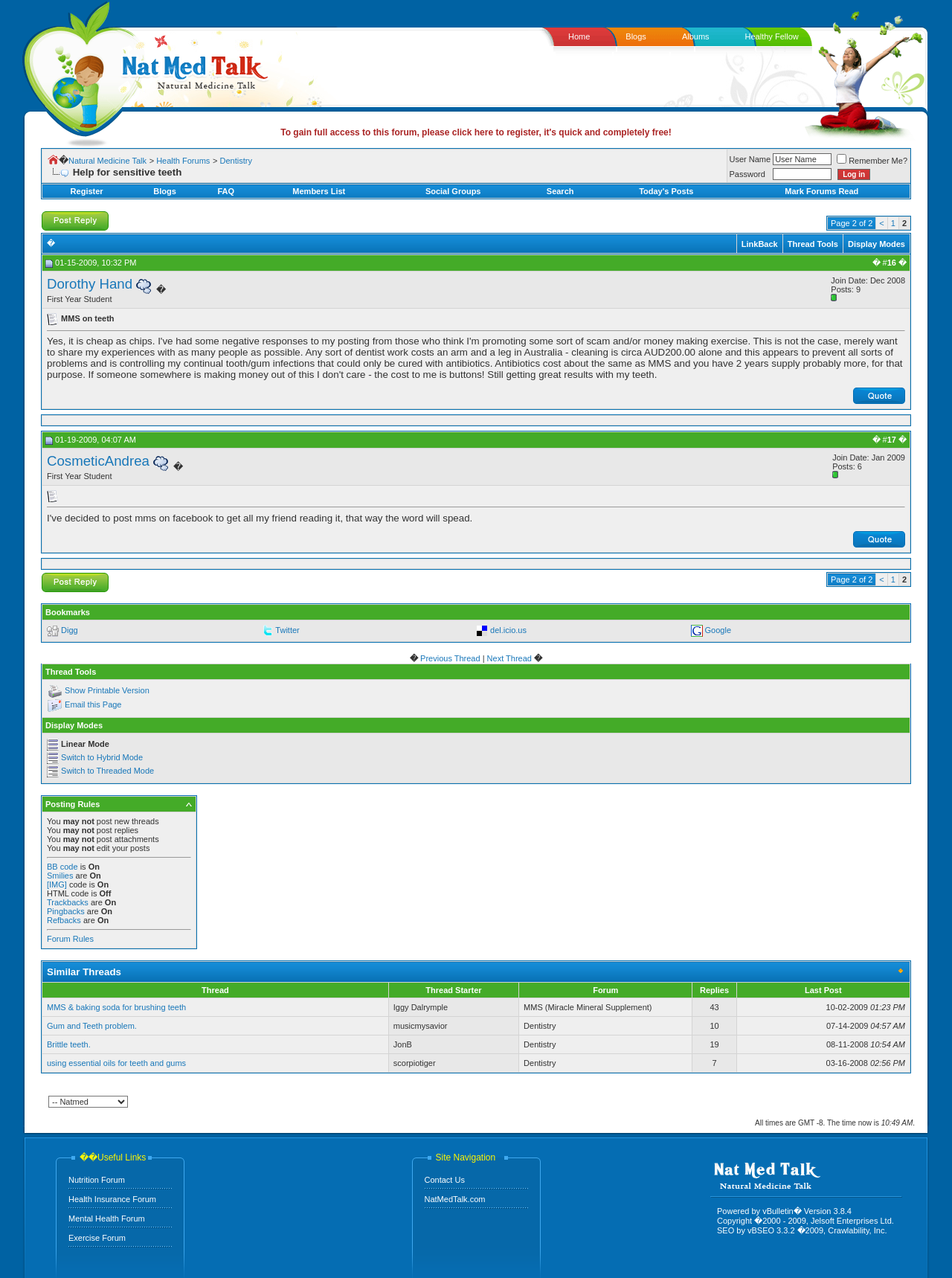Provide a brief response to the question below using a single word or phrase: 
What is the name of the health forum?

Natural Medicine Talk